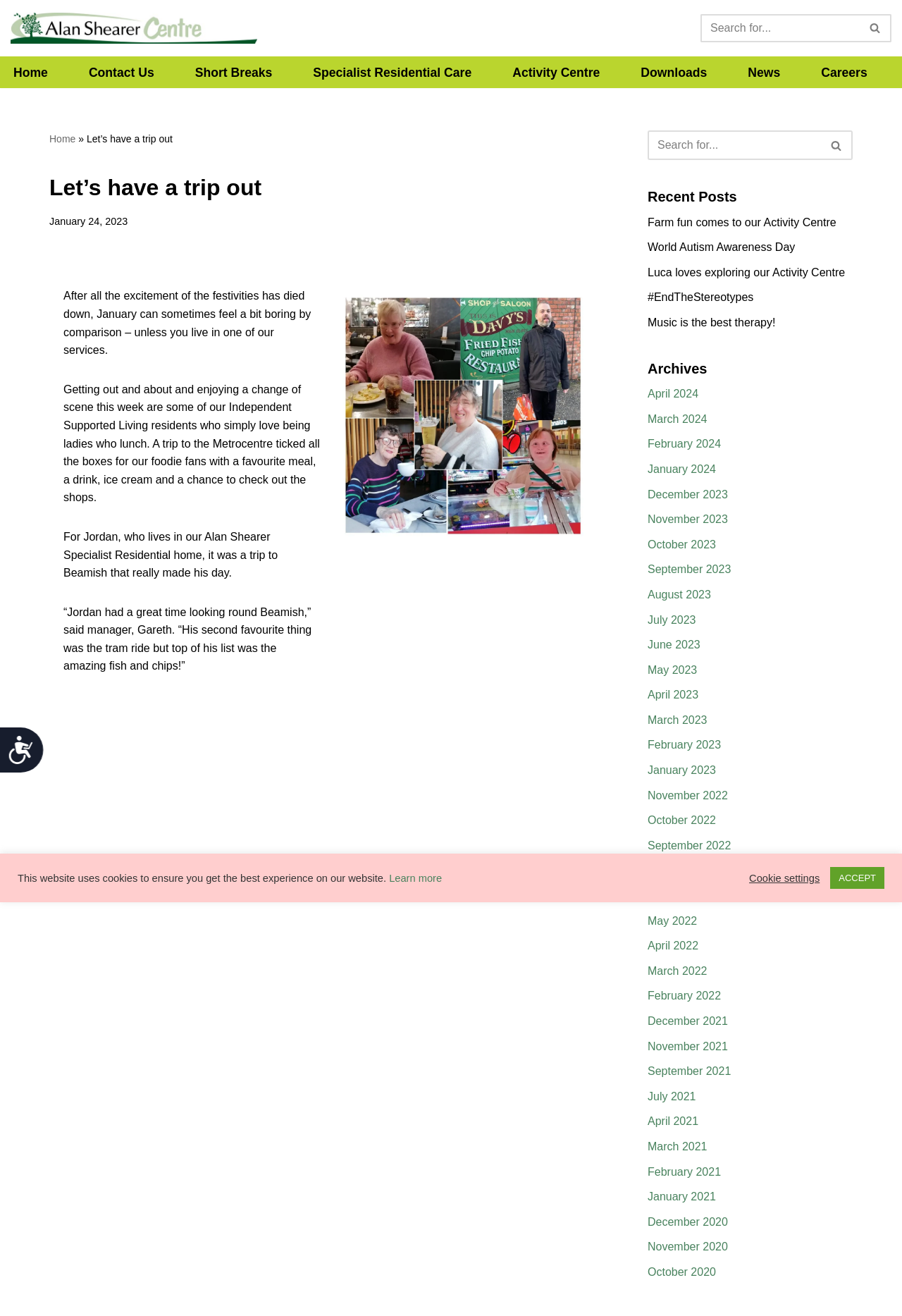What is the date of the article 'Let’s have a trip out'?
Answer the question with a single word or phrase derived from the image.

January 24, 2023